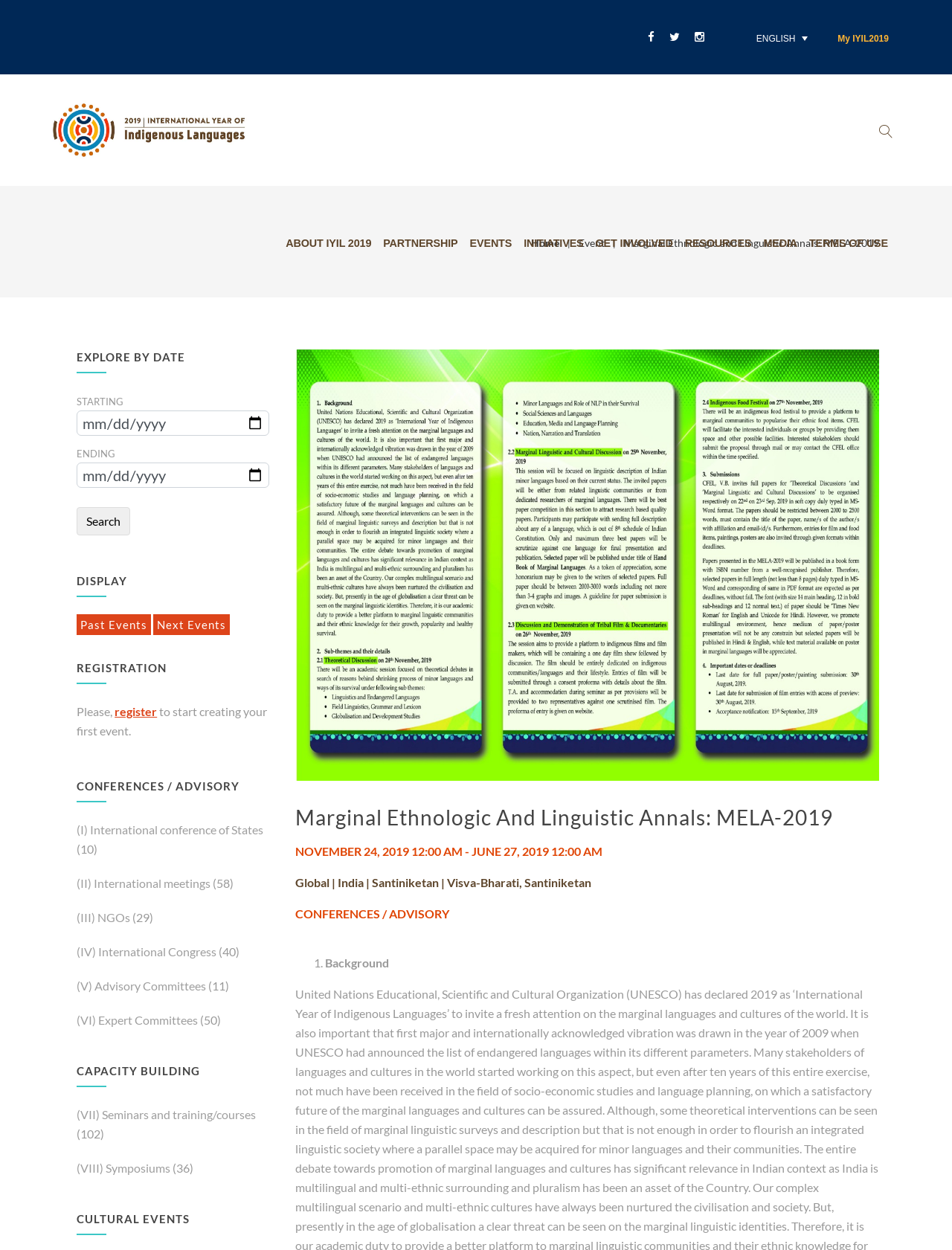Refer to the image and answer the question with as much detail as possible: What is the duration of the international seminar?

The duration of the international seminar can be found in the details section of the webpage, which mentions 'NOVEMBER 24, 2019 12:00 AM - JUNE 27, 2019 12:00 AM'.